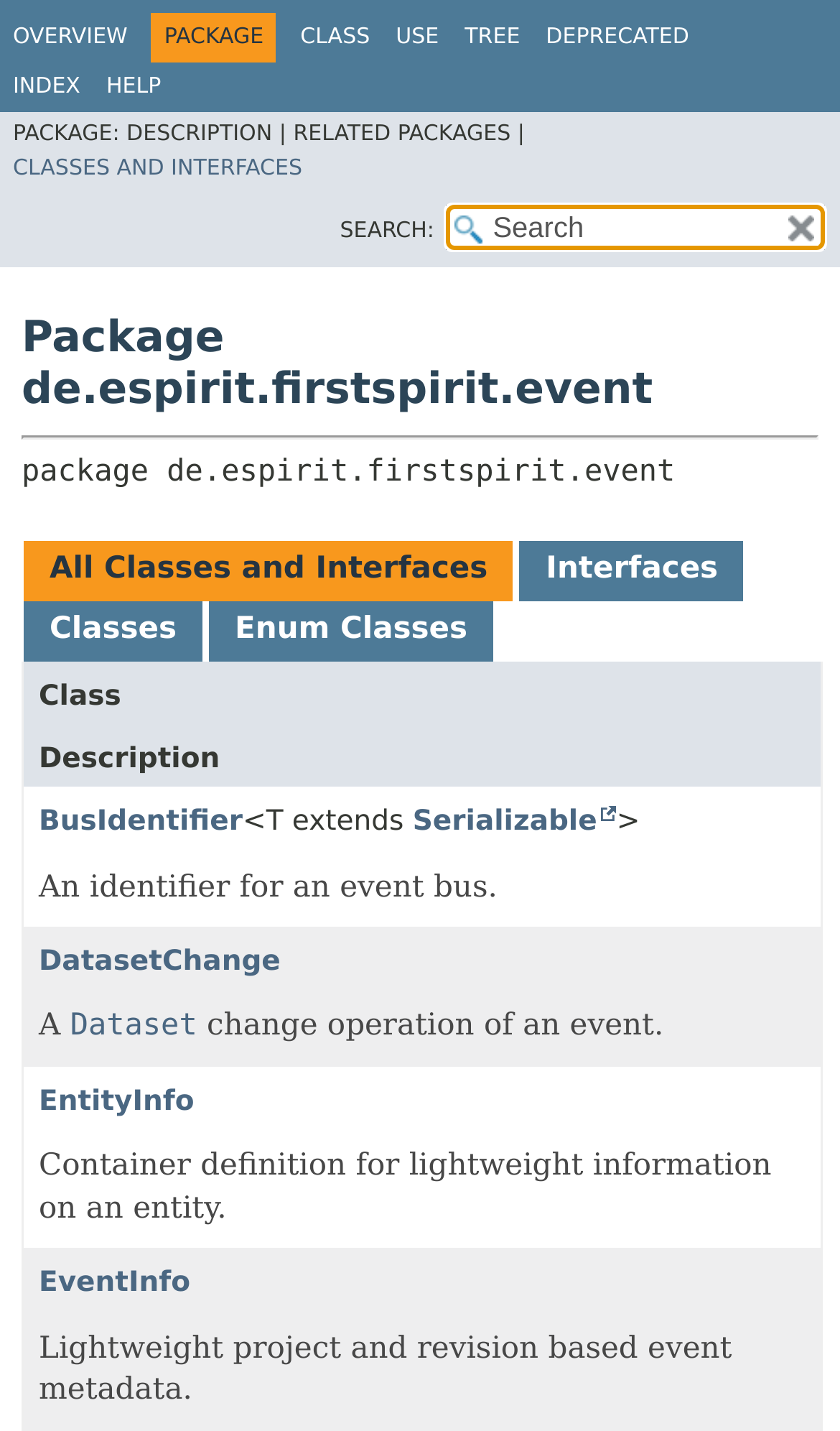Respond with a single word or phrase to the following question:
What is the name of the package?

de.espirit.firstspirit.event